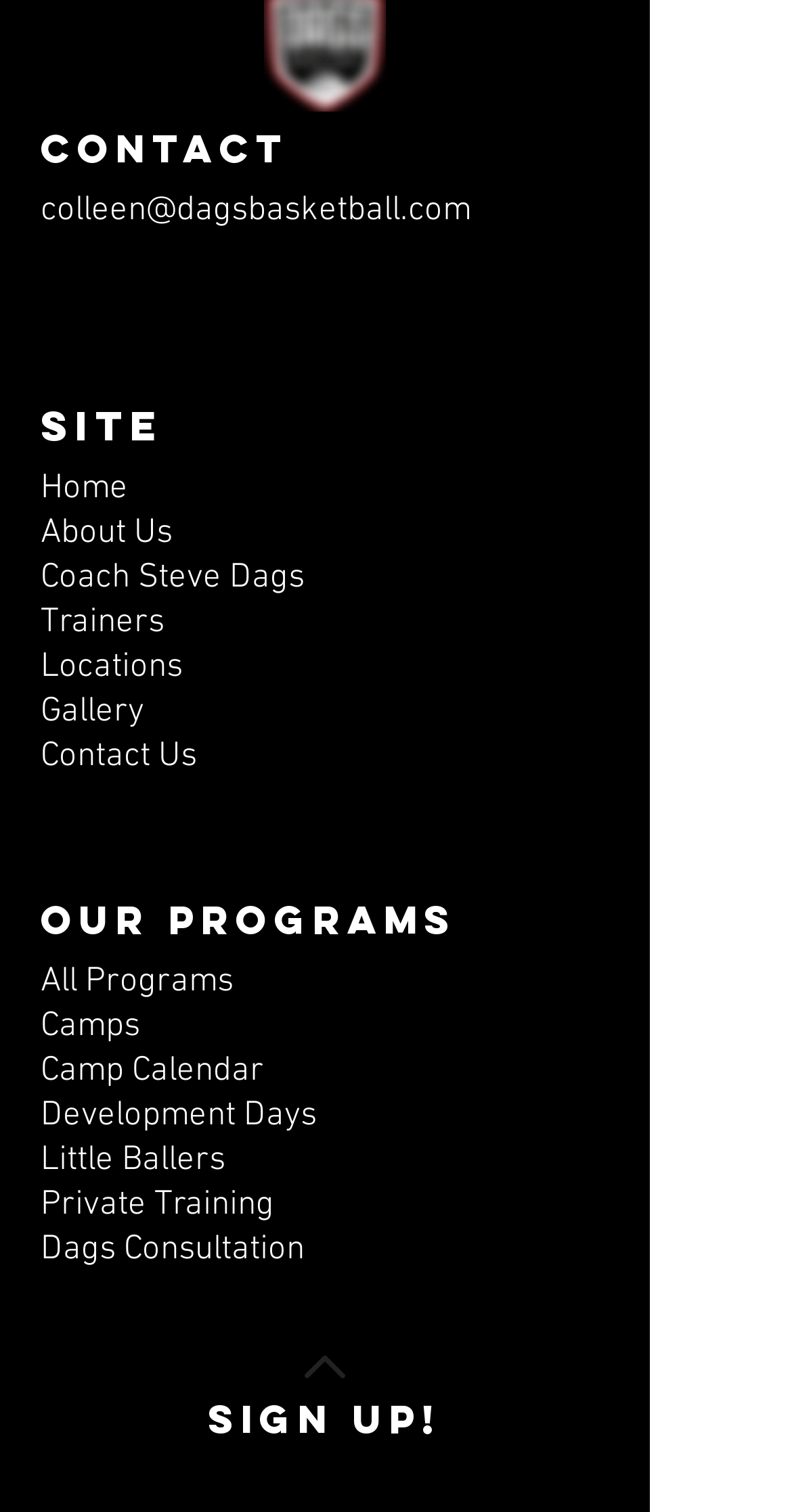What is the email address to contact?
Using the image, provide a concise answer in one word or a short phrase.

colleen@dagsbasketball.com